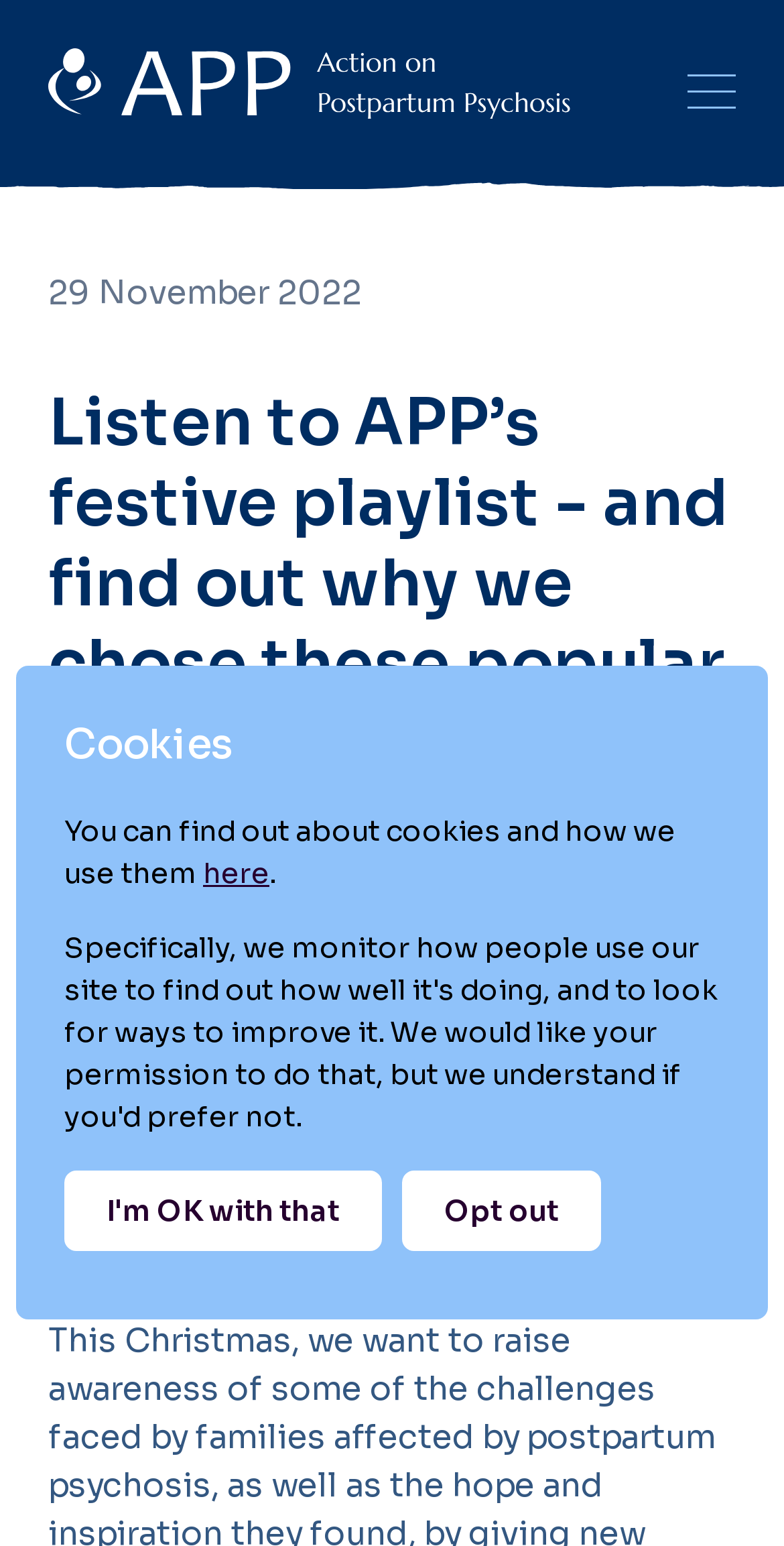Create a detailed summary of all the visual and textual information on the webpage.

The webpage is about Action on Postpartum Psychosis, featuring a festive playlist. At the top left, there is a link to the organization's name, accompanied by a small image. On the top right, there is a button with no text. 

Below the top section, a large image spans the entire width of the page. Above this image, there is a header section with a date "29 November 2022" and a heading that reads "Listen to APP’s festive playlist - and find out why we chose these popular songs". 

Further down, there is a section about cookies, with a heading "Cookies" and a paragraph of text explaining how the website uses cookies. The text includes a link to learn more about cookies. 

At the bottom of the page, there are two links: "I'm OK with that" and "Opt out", which are likely related to cookie preferences.